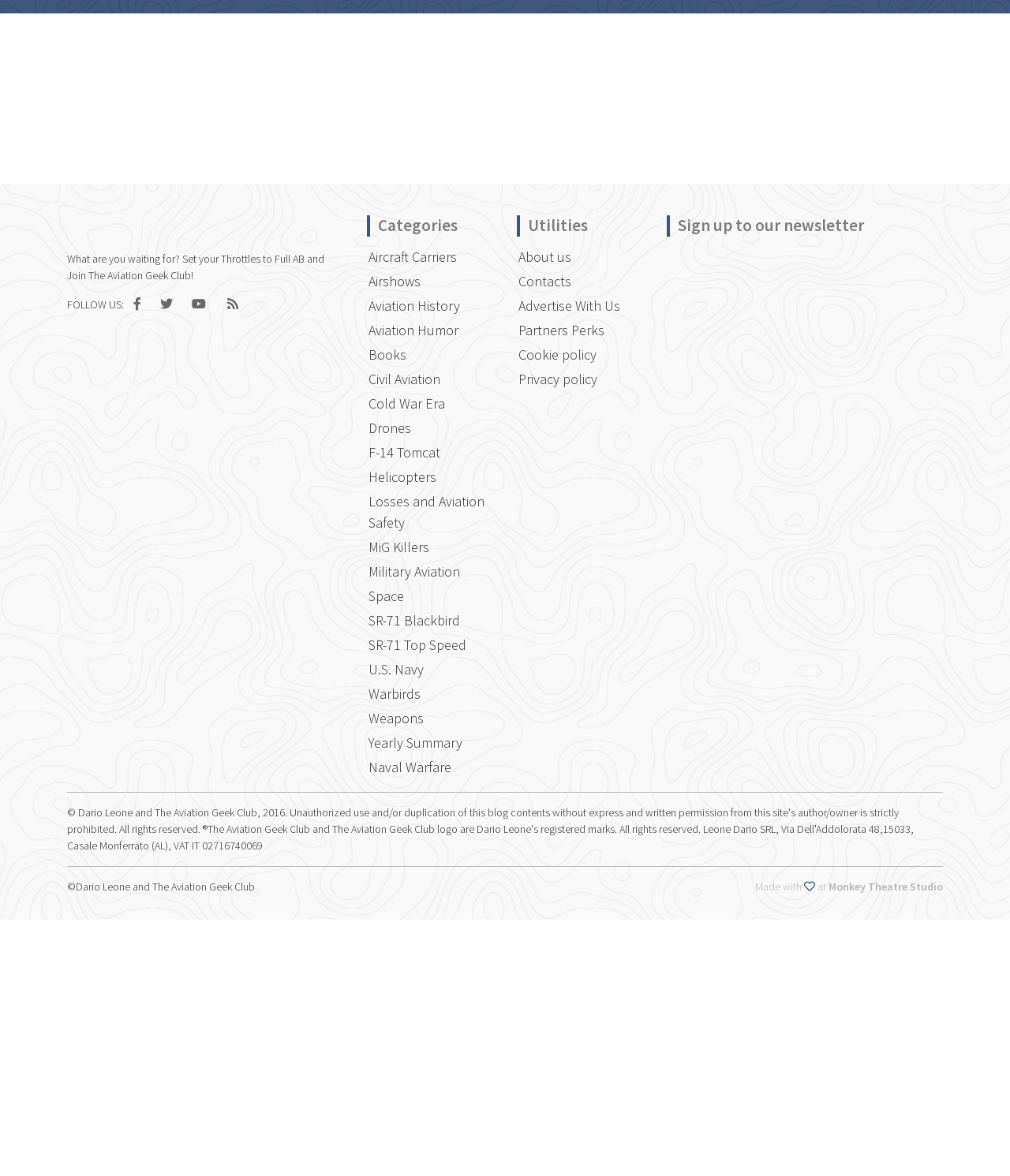How many categories are available on the website?
Observe the image and answer the question with a one-word or short phrase response.

15